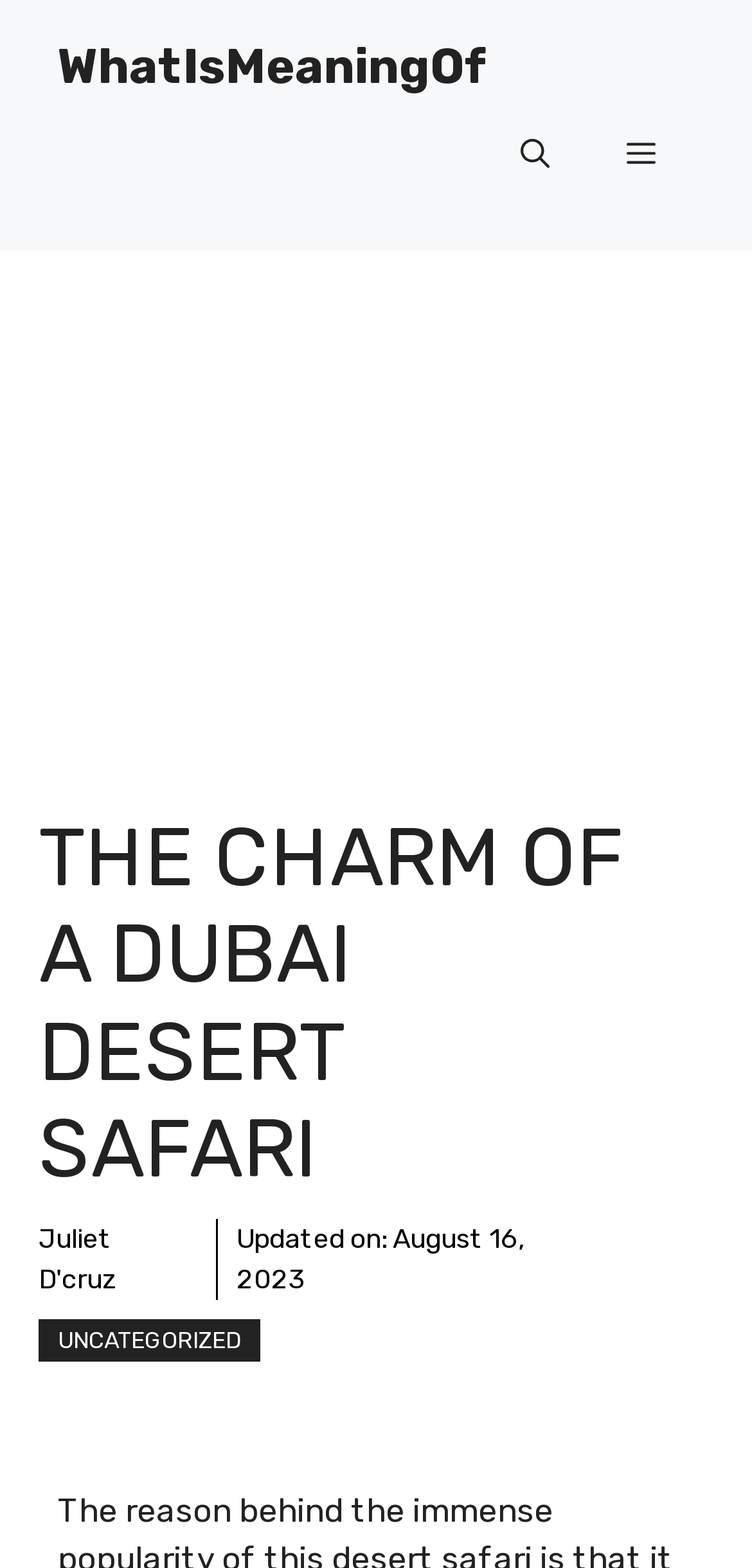What is the name of the site?
Please craft a detailed and exhaustive response to the question.

The name of the site can be found in the banner element with the text 'Site' located at the top of the page.